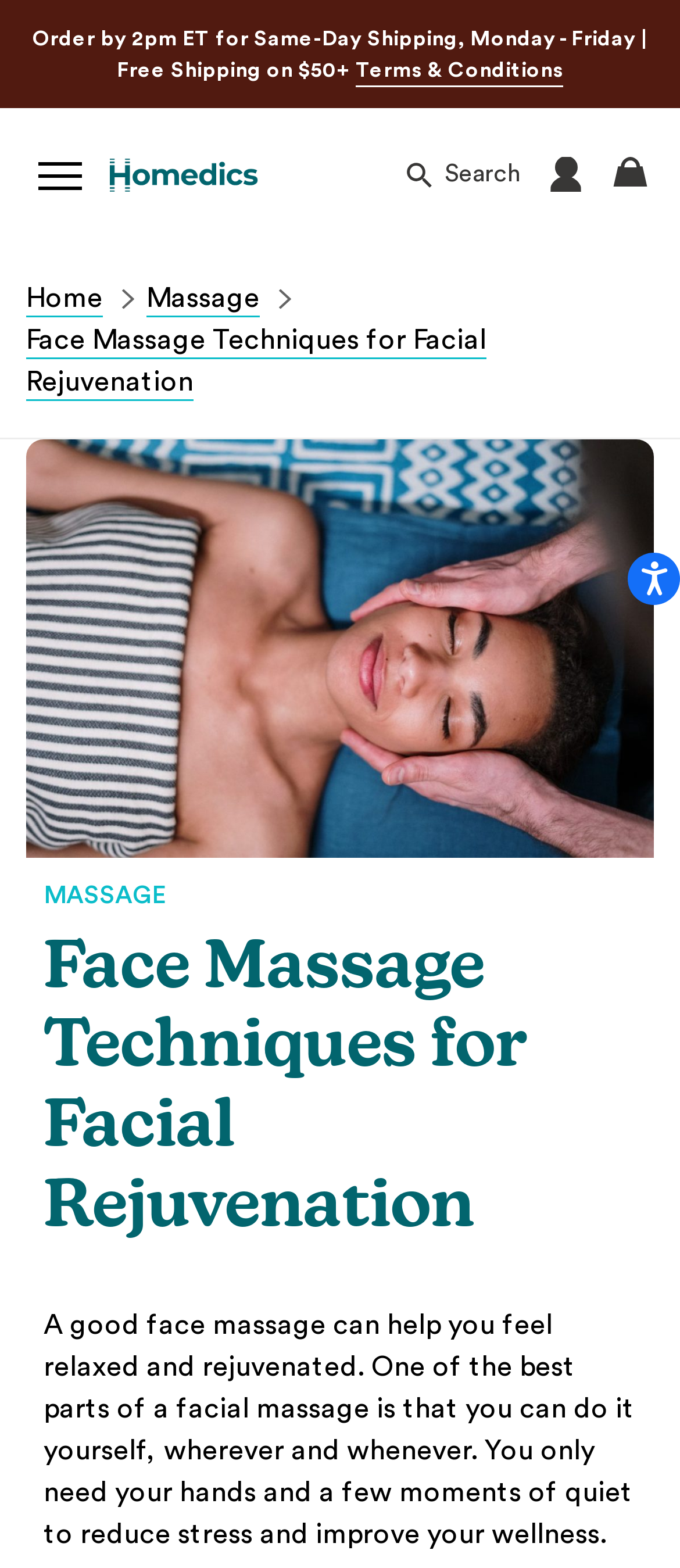Can you specify the bounding box coordinates for the region that should be clicked to fulfill this instruction: "Go to the 'Terms & Conditions' page".

[0.523, 0.038, 0.828, 0.051]